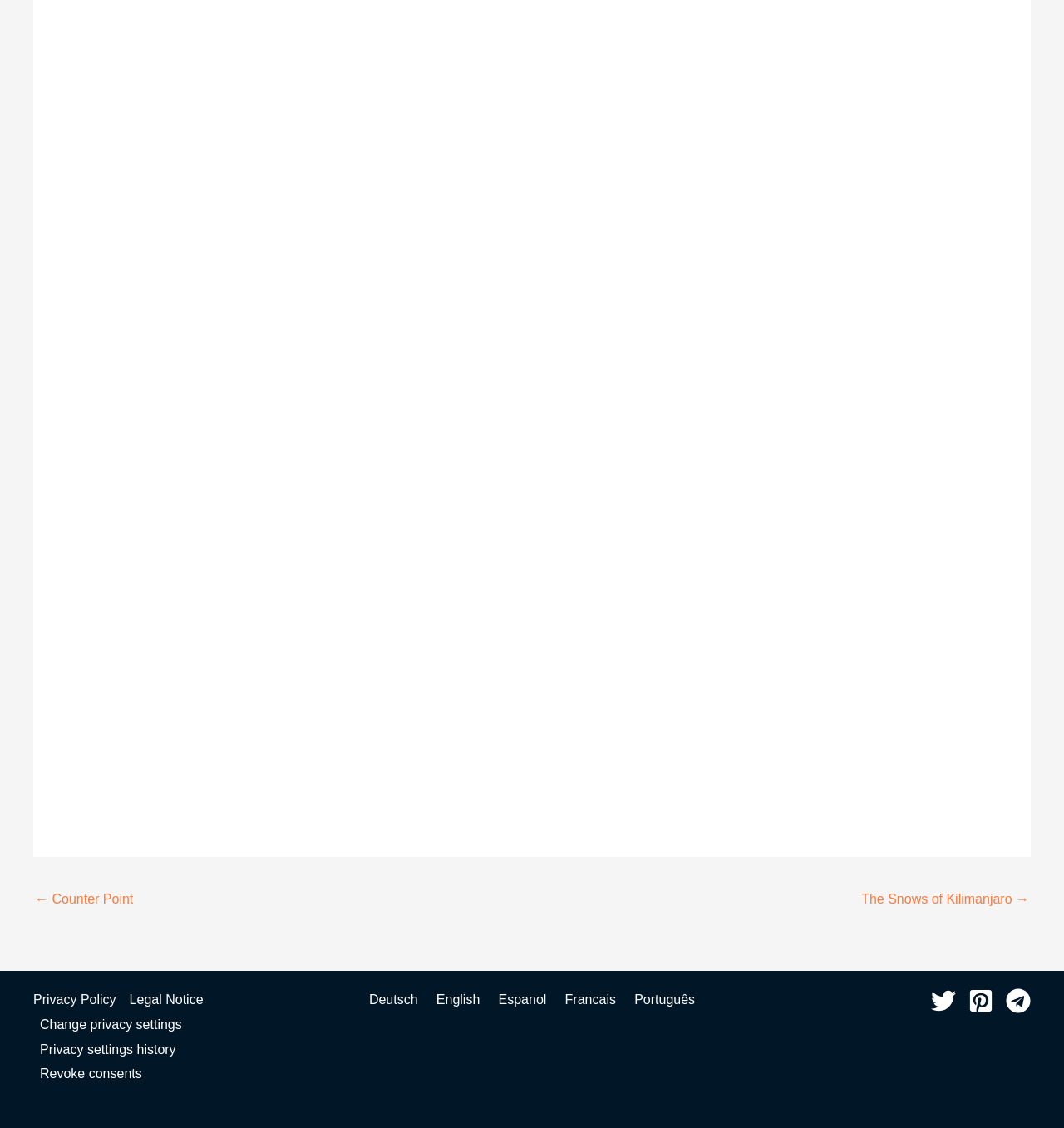Please identify the bounding box coordinates of the element that needs to be clicked to perform the following instruction: "Switch to English".

[0.41, 0.88, 0.454, 0.893]